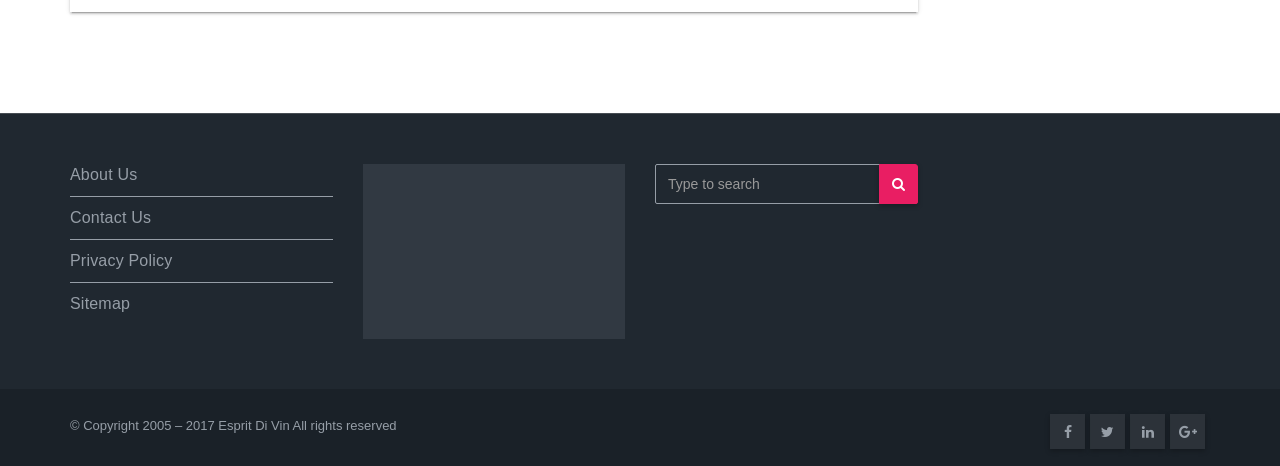Provide a brief response to the question below using one word or phrase:
What is the name of the company or organization on the webpage?

Esprit Di Vin